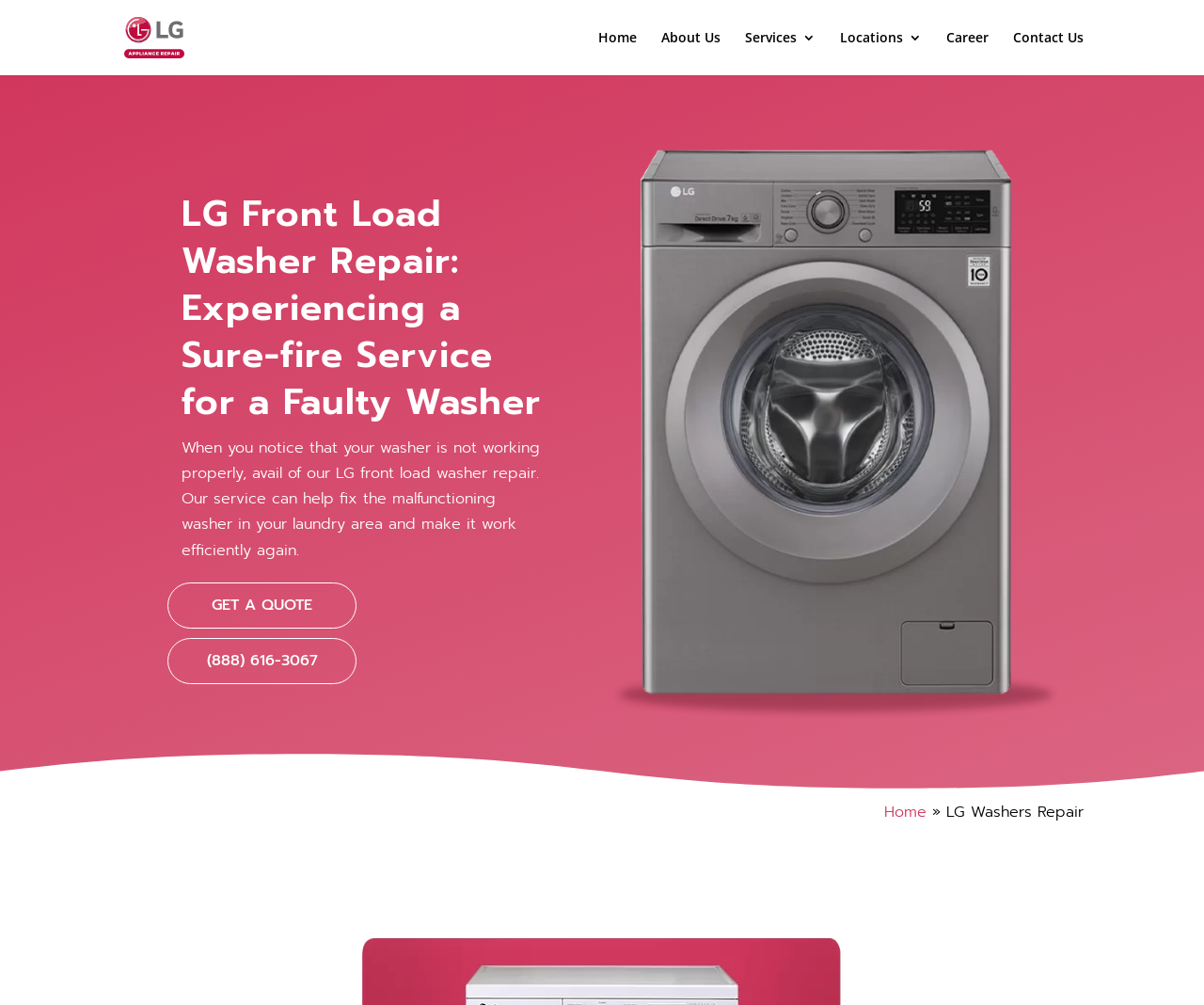Identify the bounding box coordinates for the UI element described as: "Career". The coordinates should be provided as four floats between 0 and 1: [left, top, right, bottom].

[0.786, 0.031, 0.821, 0.075]